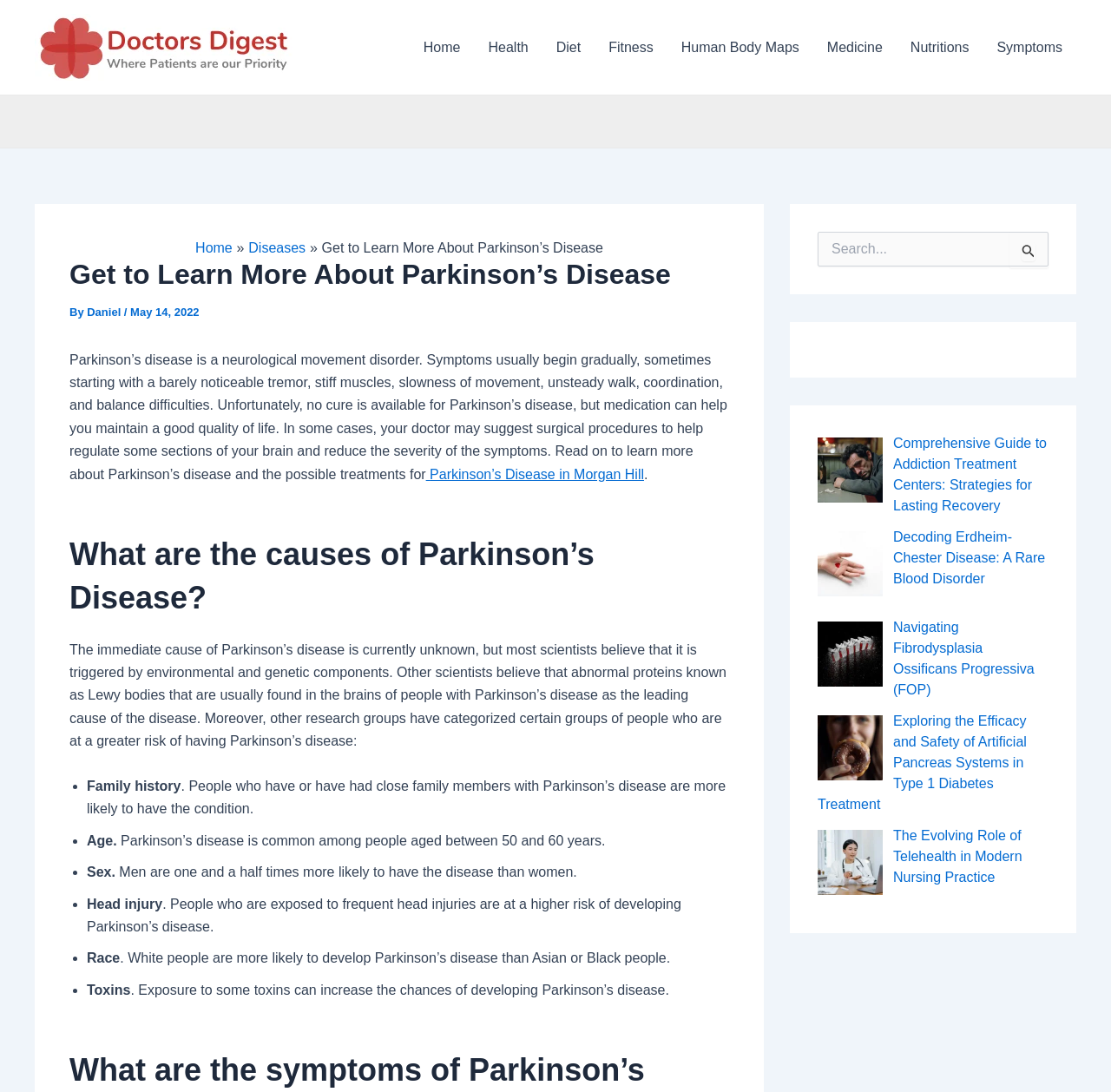Identify the bounding box coordinates for the region of the element that should be clicked to carry out the instruction: "Click on the 'Search Submit' button". The bounding box coordinates should be four float numbers between 0 and 1, i.e., [left, top, right, bottom].

[0.919, 0.222, 0.932, 0.239]